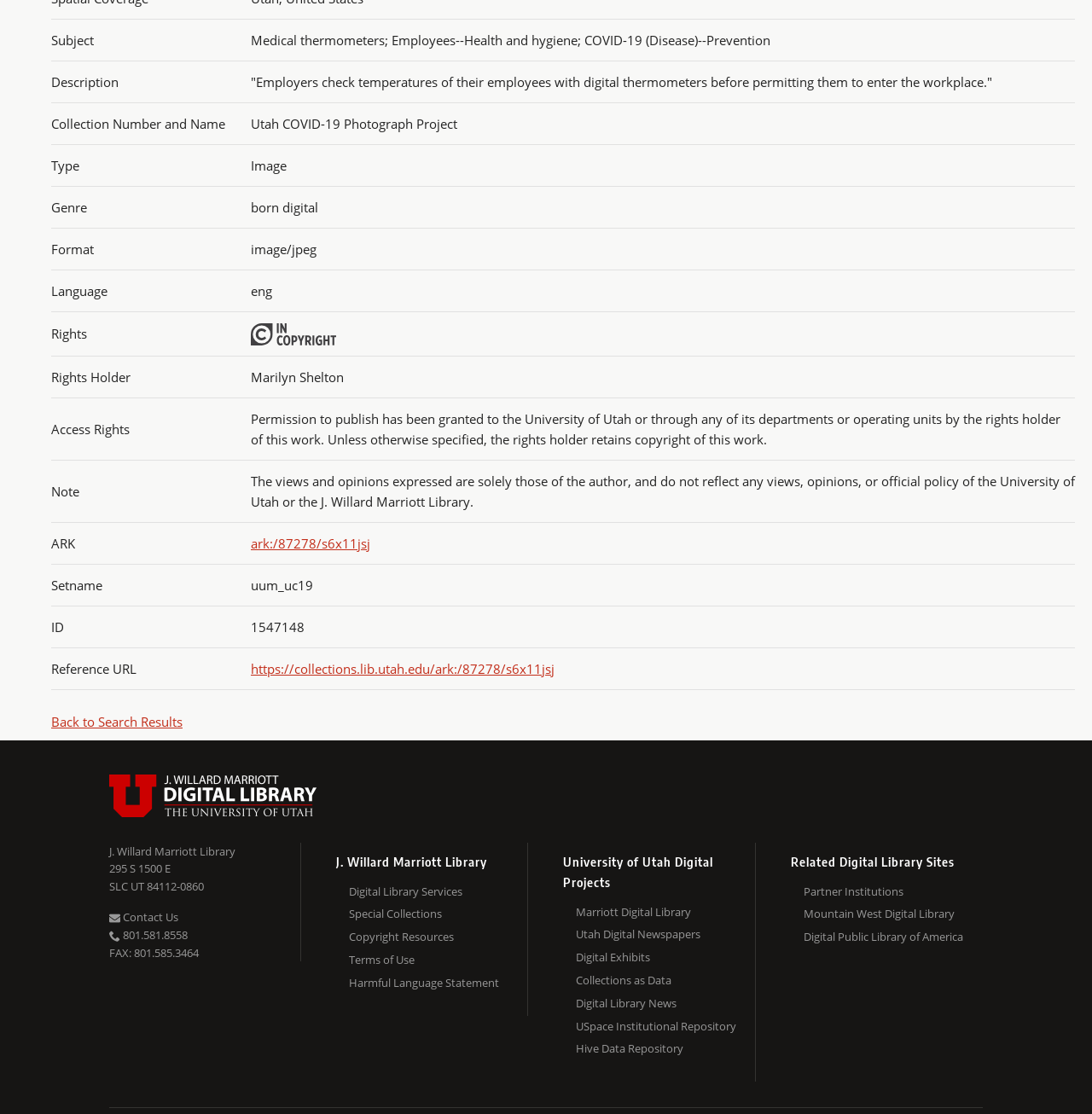Locate the bounding box coordinates of the element's region that should be clicked to carry out the following instruction: "Reset your password". The coordinates need to be four float numbers between 0 and 1, i.e., [left, top, right, bottom].

None